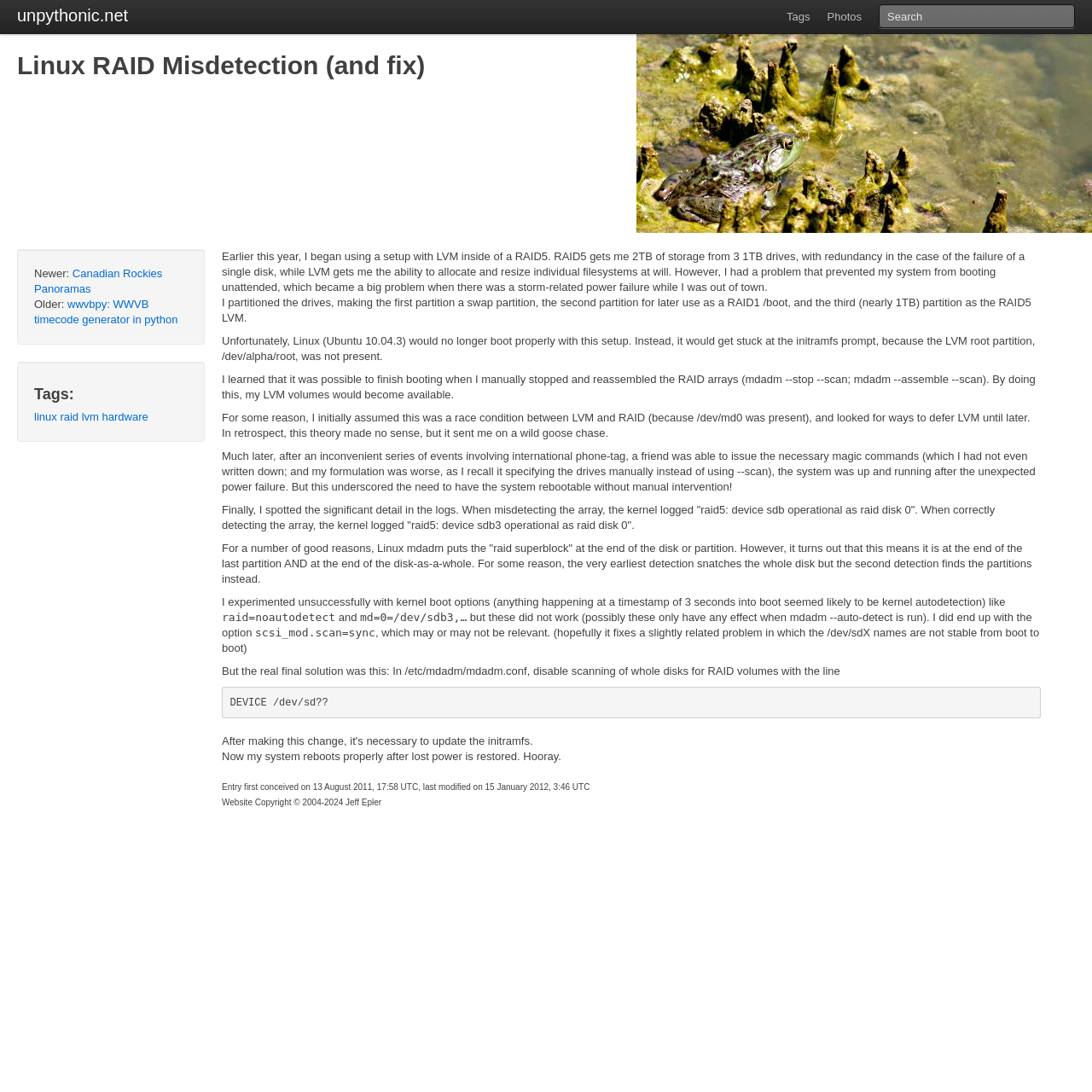What was the solution to the author's problem?
Please provide a detailed answer to the question.

The author found that the solution was to disable scanning of whole disks for RAID volumes by adding the line 'DEVICE /dev/sd??' to /etc/mdadm/mdadm.conf, which allowed the system to reboot properly after a power failure.